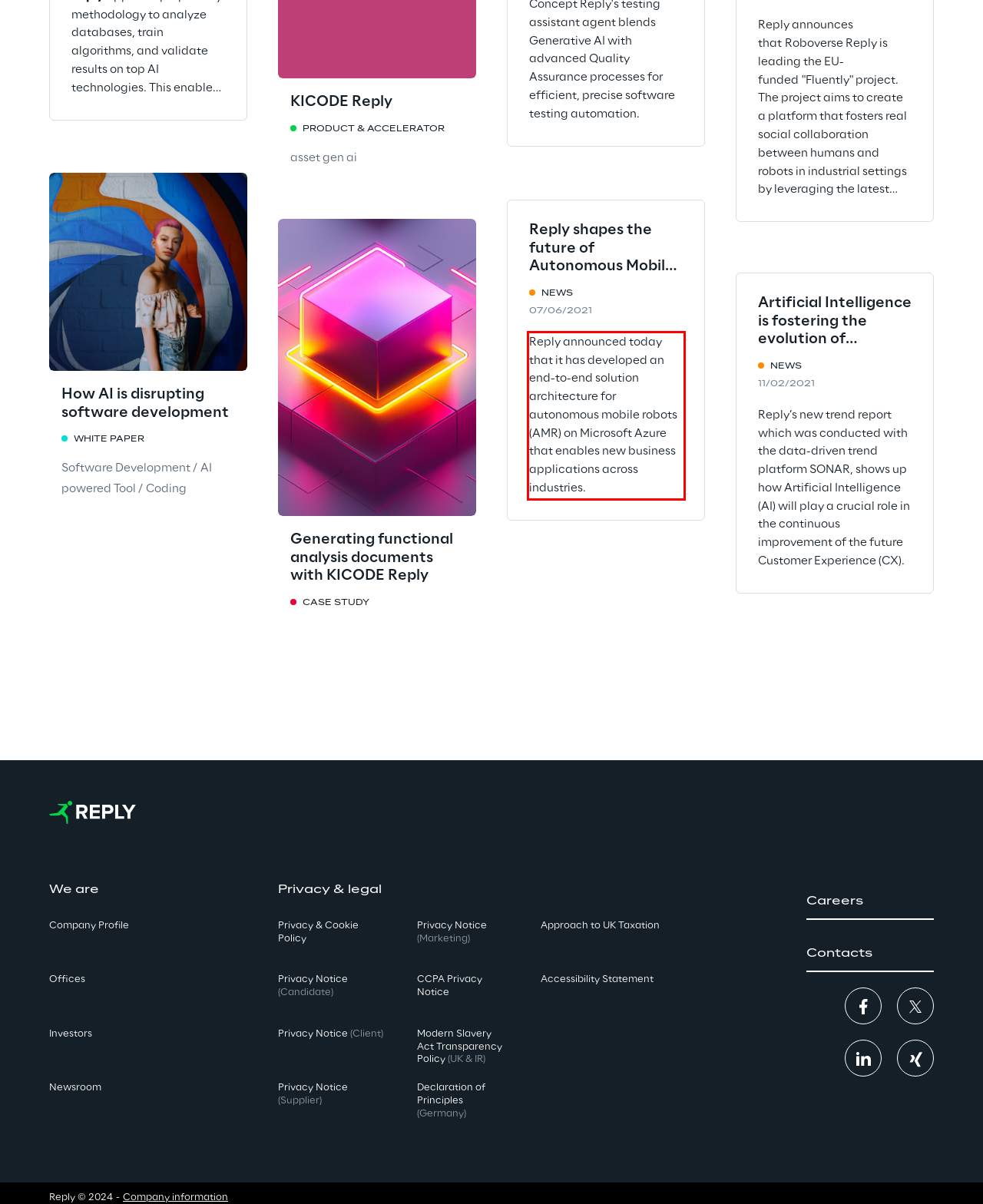You are provided with a screenshot of a webpage that includes a UI element enclosed in a red rectangle. Extract the text content inside this red rectangle.

Reply announced today that it has developed an end-to-end solution architecture for autonomous mobile robots (AMR) on Microsoft Azure that enables new business applications across industries.